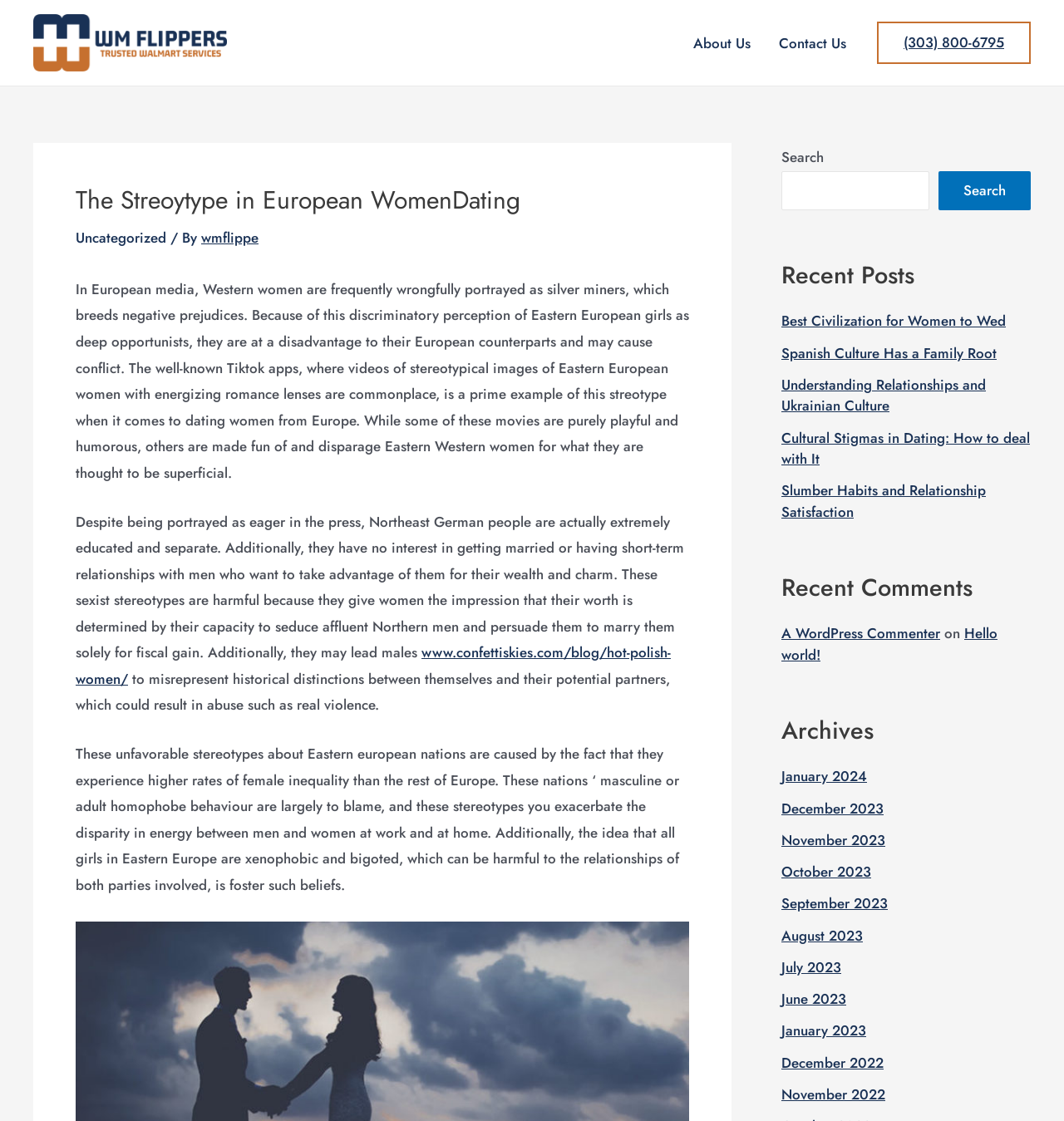Please find and give the text of the main heading on the webpage.

The Streoytype in European WomenDating